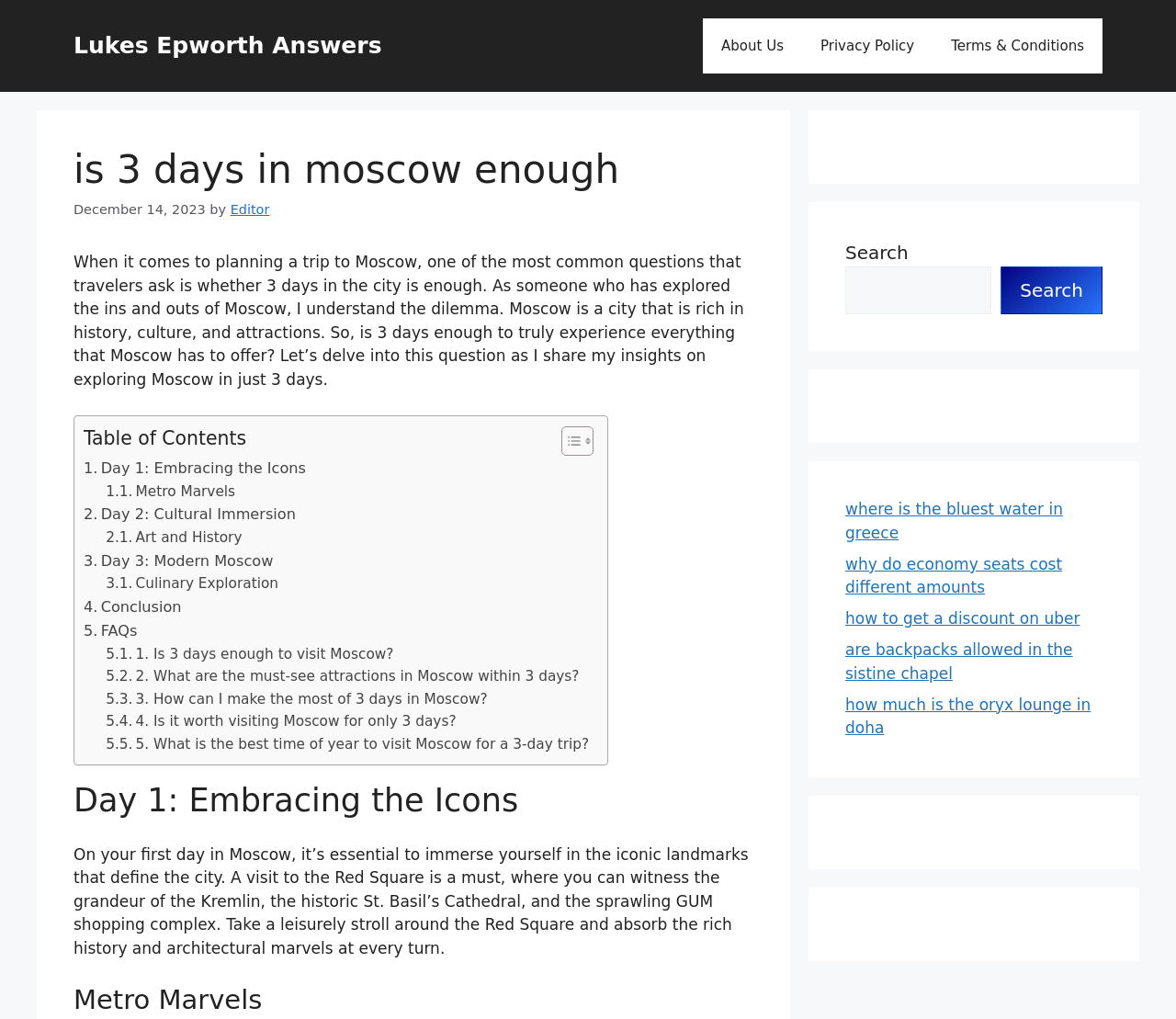Identify the bounding box coordinates of the specific part of the webpage to click to complete this instruction: "Click on the 'Editor' link".

[0.196, 0.198, 0.229, 0.212]